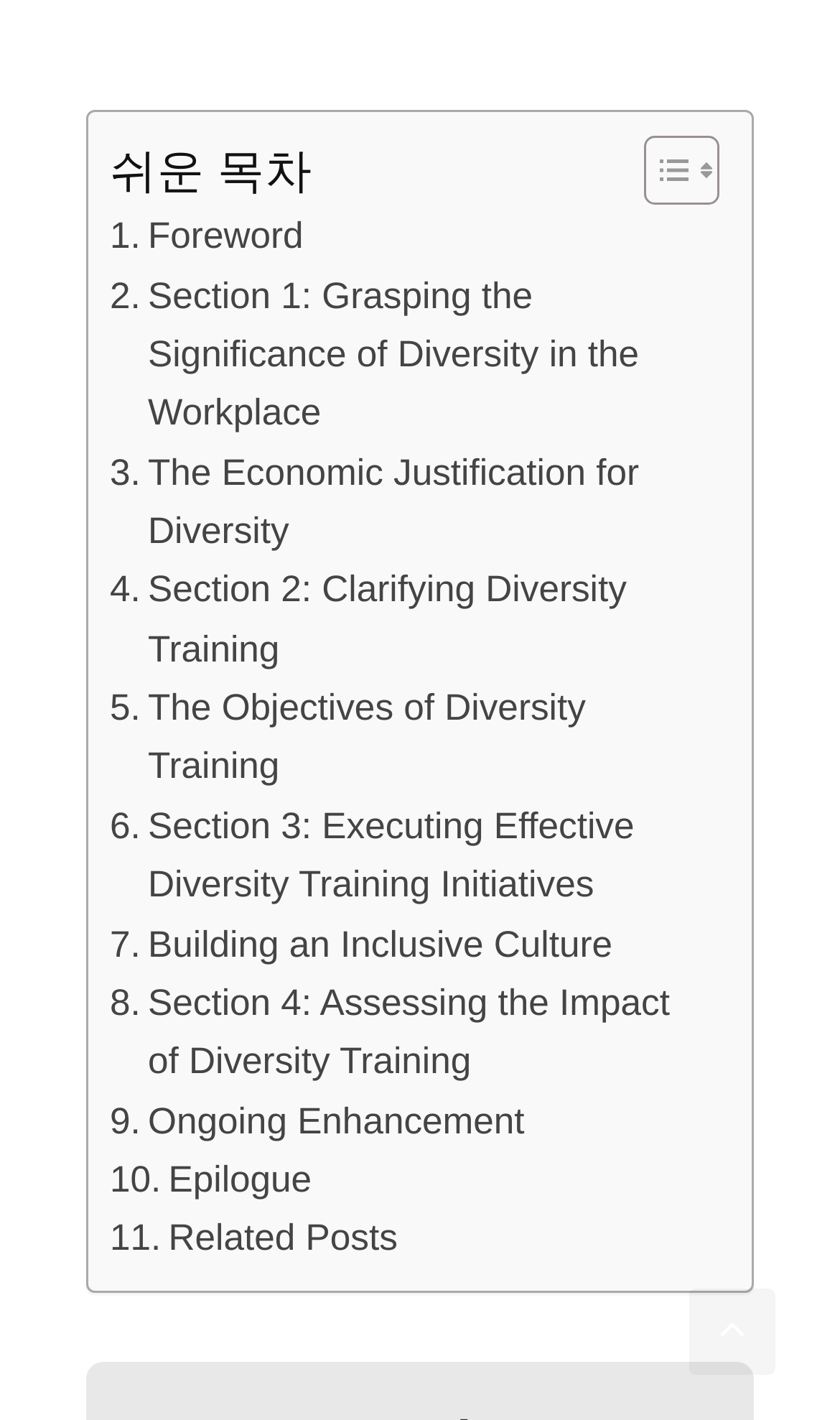Determine the bounding box coordinates of the section I need to click to execute the following instruction: "Toggle Table of Content". Provide the coordinates as four float numbers between 0 and 1, i.e., [left, top, right, bottom].

[0.728, 0.095, 0.844, 0.146]